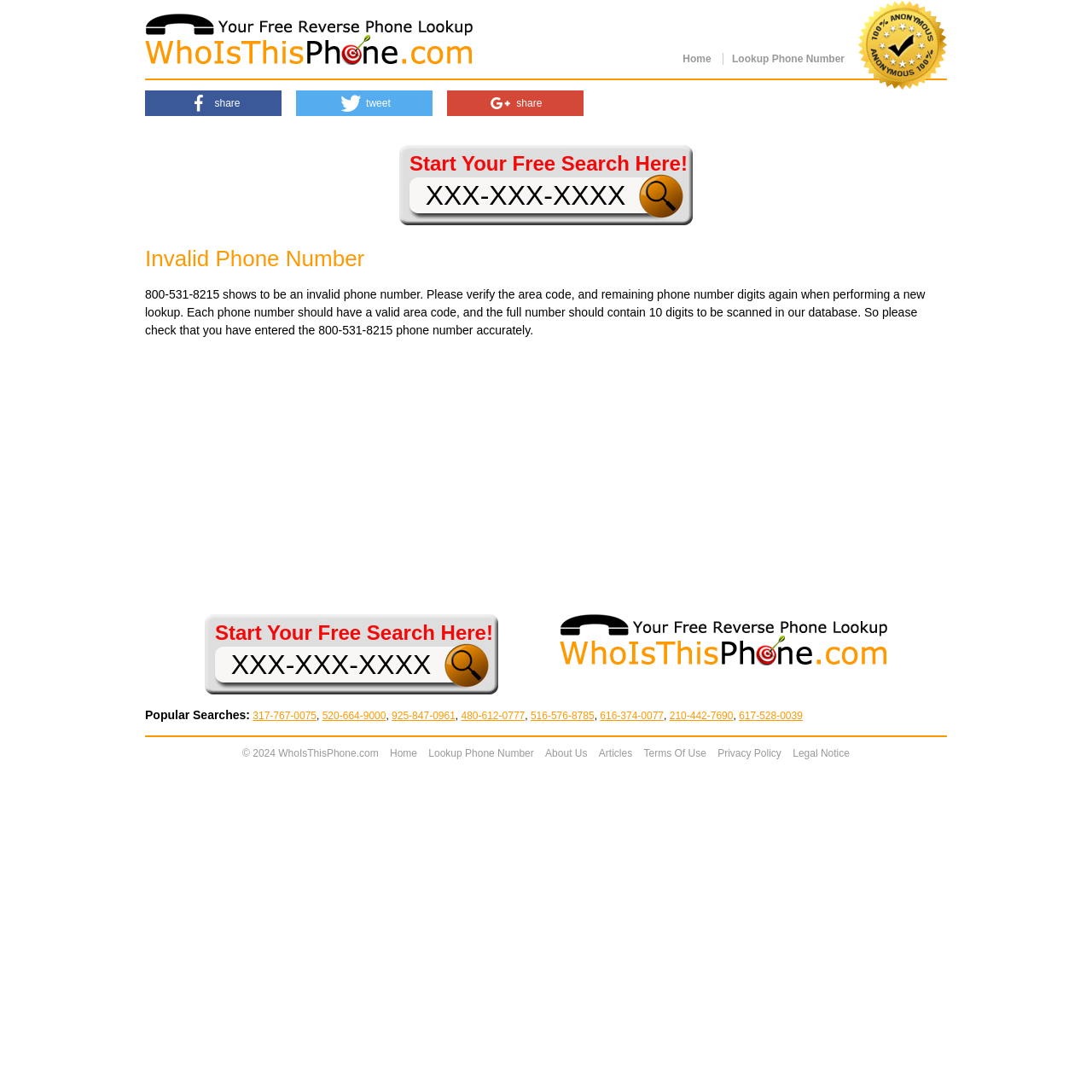Analyze and describe the webpage in a detailed narrative.

This webpage is focused on providing a free phone lookup service. At the top, there is a prominent link to "WhoIsThisPhone.com" with an accompanying image, which serves as the website's logo. Below this, there are three social media sharing buttons: "Share on Facebook", "Share on Twitter", and "Share on Google+".

The main content of the page is divided into two sections. On the left, there is a heading "Invalid Phone Number" followed by a paragraph of text explaining that the phone number 800-531-8215 is invalid and providing guidance on how to perform a new lookup. Below this, there is an iframe containing an advertisement.

On the right, there is a form with a heading "Start Your Free Search Here!" where users can enter a phone number to search. The form consists of a textbox to input the phone number and a "Submit" button. There is also a sample phone number format "XXX-XXX-XXXX" displayed above the textbox.

Further down the page, there is a section titled "Popular Searches:" which lists several phone numbers with links to search for each number. These links are separated by commas.

At the bottom of the page, there is a footer section with a copyright notice "© 2024 WhoIsThisPhone.com" and several links to other pages on the website, including "Home", "Lookup Phone Number", "About Us", "Articles", "Terms Of Use", "Privacy Policy", and "Legal Notice".